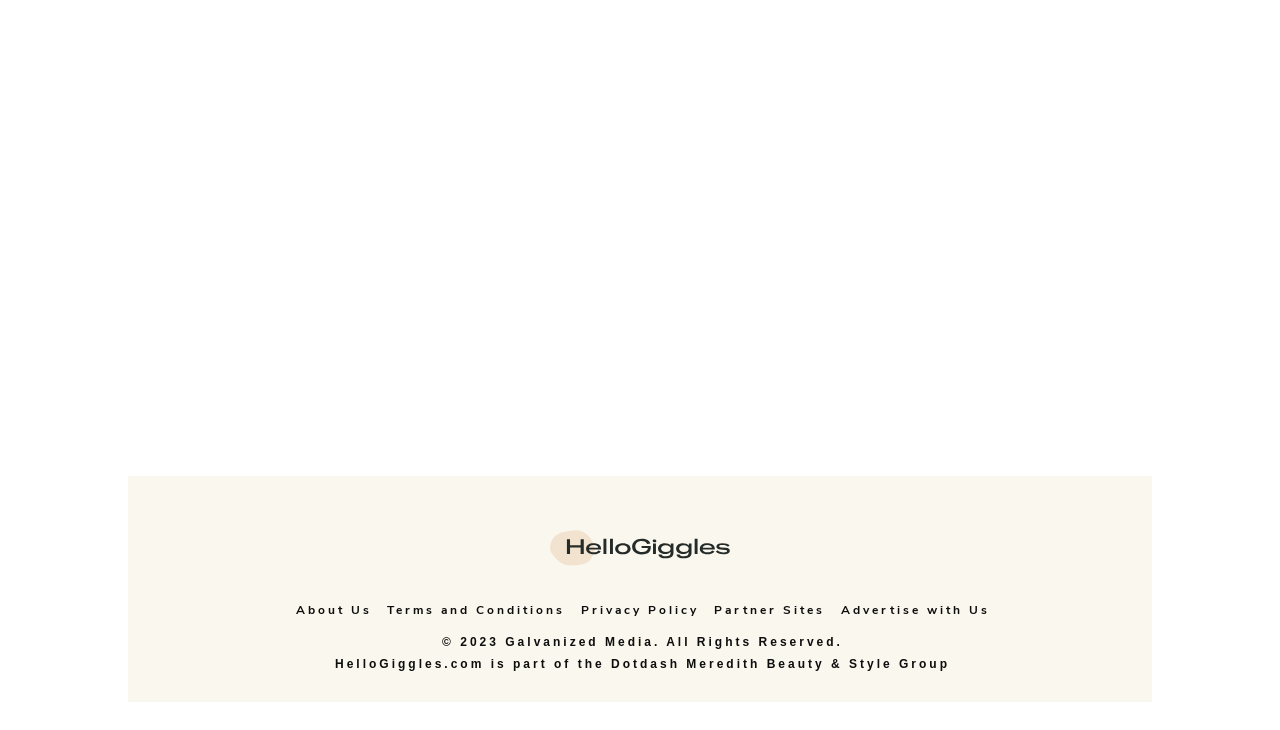Answer the question with a brief word or phrase:
What is the text of the first link?

HelloGiggles